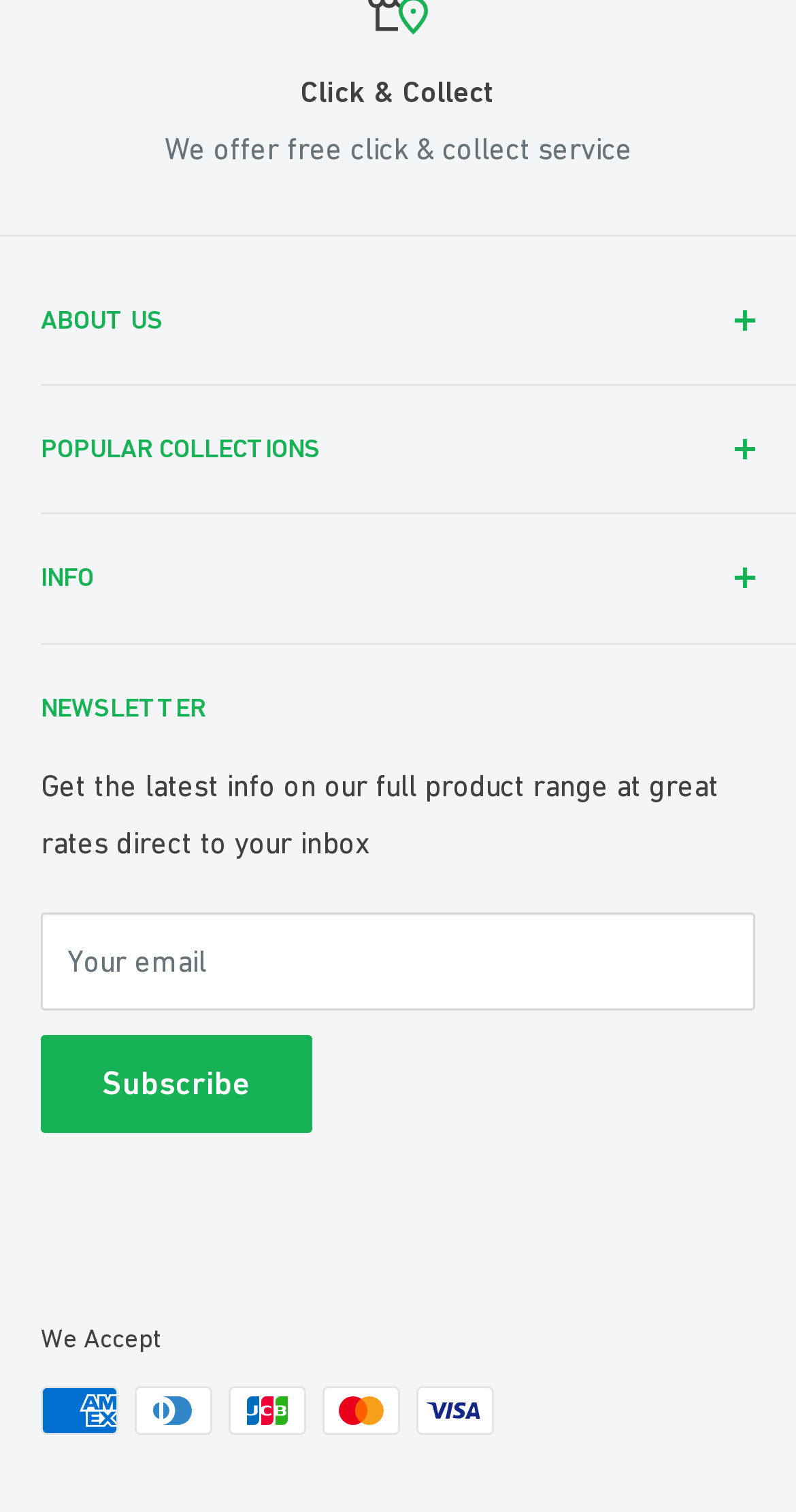What is the company's commitment?
Refer to the screenshot and deliver a thorough answer to the question presented.

Based on the StaticText element with the text 'OUR COMMITMENT IS TO PROVIDING QUALITY PRODUCTS AND QUALITY SERVICE', it is clear that the company's commitment is to providing quality products and service.